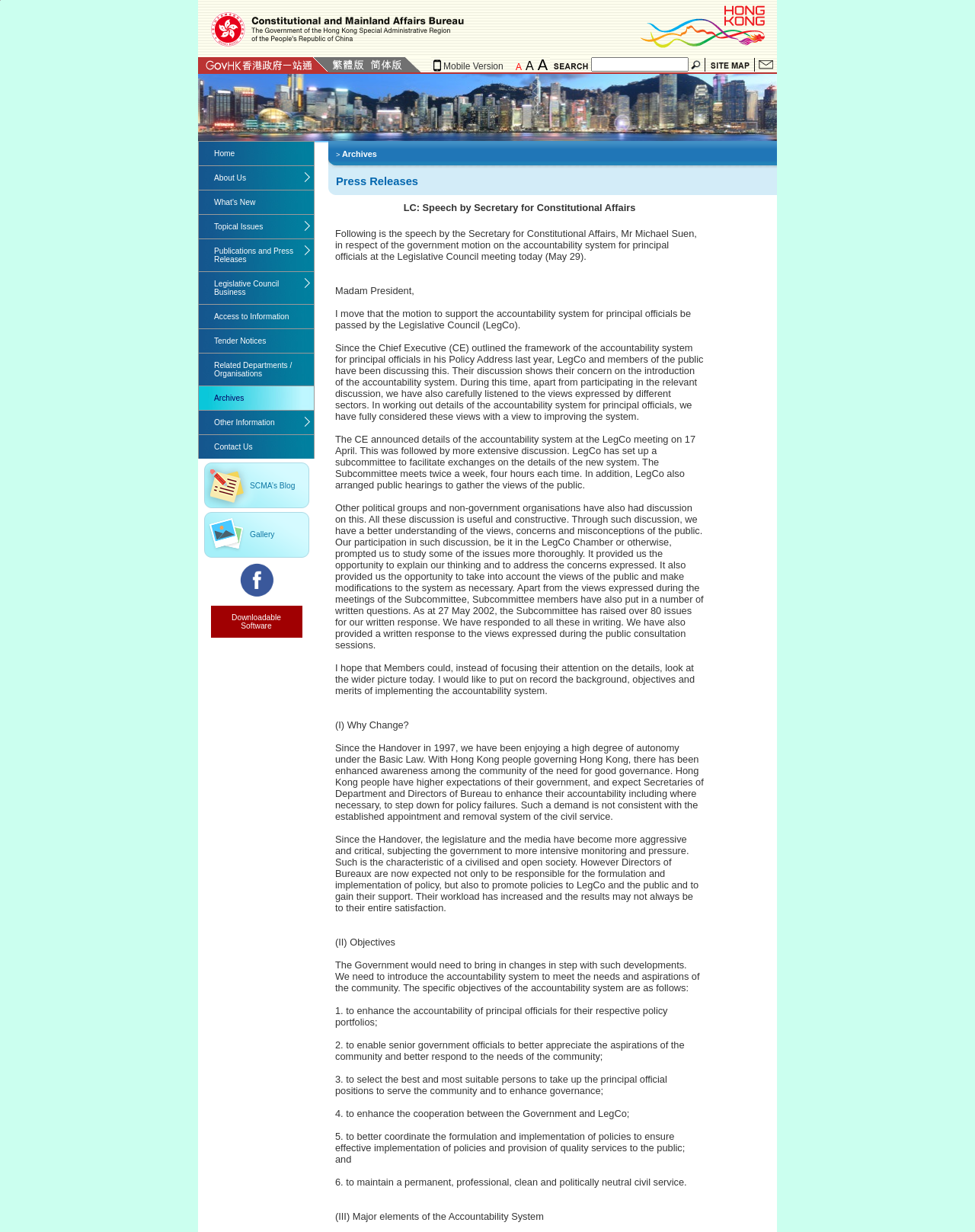Please examine the image and answer the question with a detailed explanation:
What is the name of the government department?

The name of the government department can be found in the top-left corner of the webpage, where it says 'Constitutional and Mainland Affairs Bureau - The Government of the Hong Kong Special Administrative Region of the People's Republic of China'.